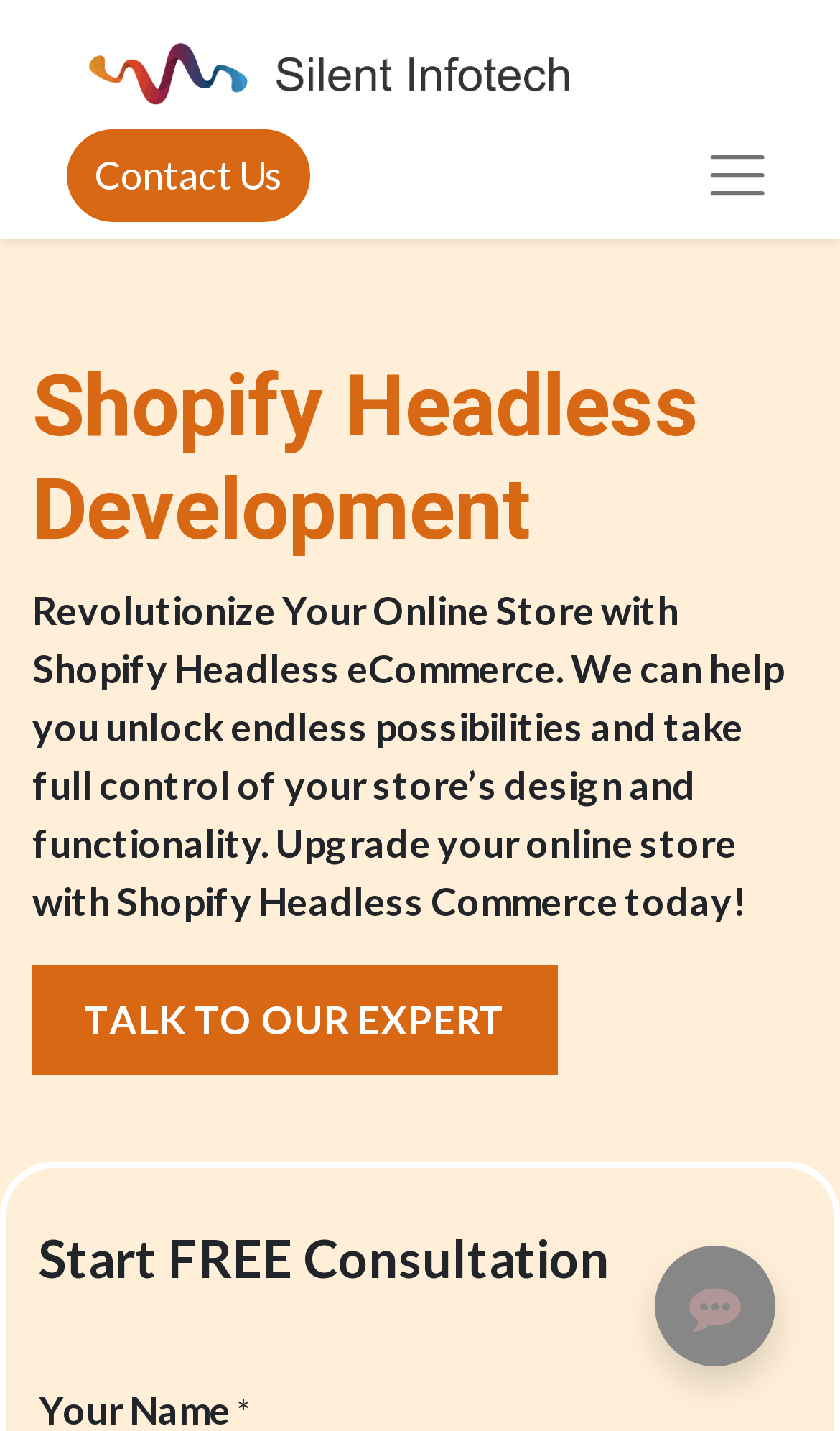What is the benefit of using Shopify Headless eCommerce?
Please provide an in-depth and detailed response to the question.

The StaticText element describes the benefits of using Shopify Headless eCommerce, stating that it can help users 'unlock endless possibilities and take full control of your store’s design and functionality'. This suggests that one of the main benefits of using Shopify Headless eCommerce is to have more flexibility and control over the design and functionality of an online store.